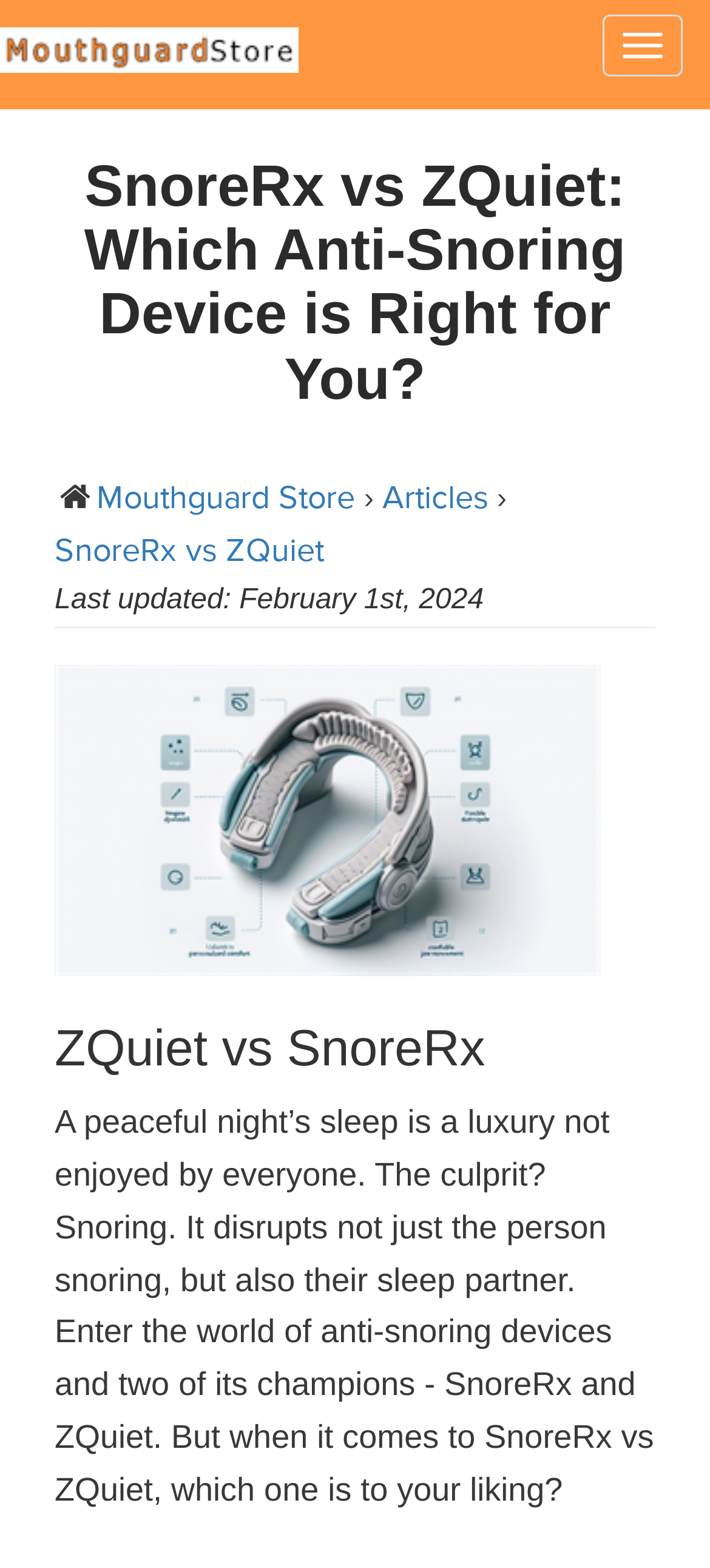When was the article last updated?
Ensure your answer is thorough and detailed.

The article was last updated on February 1st, 2024, as indicated by the text 'Last updated: February 1st, 2024'.